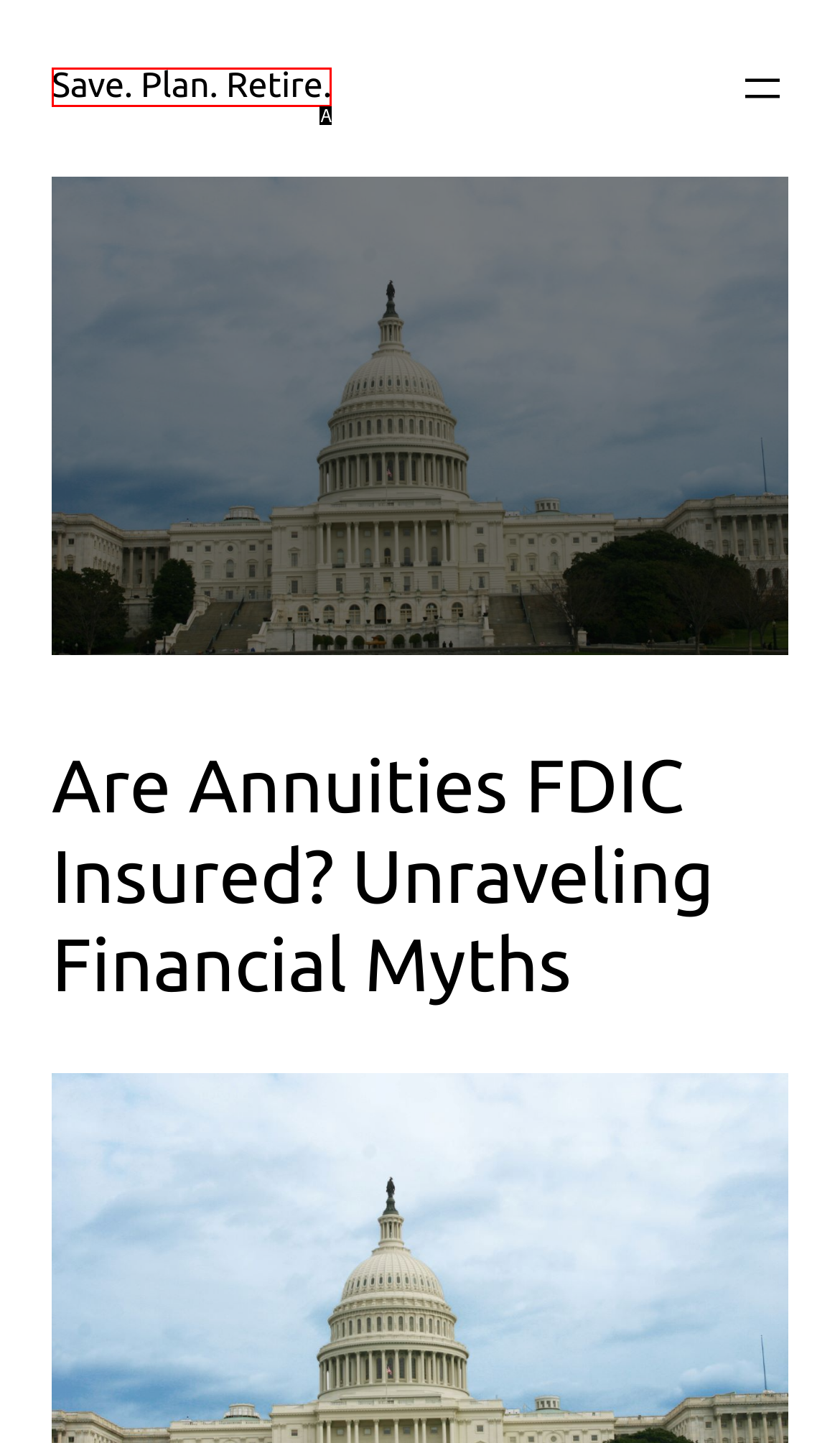Select the letter that corresponds to the description: Karelia Blue 100s. Provide your answer using the option's letter.

None